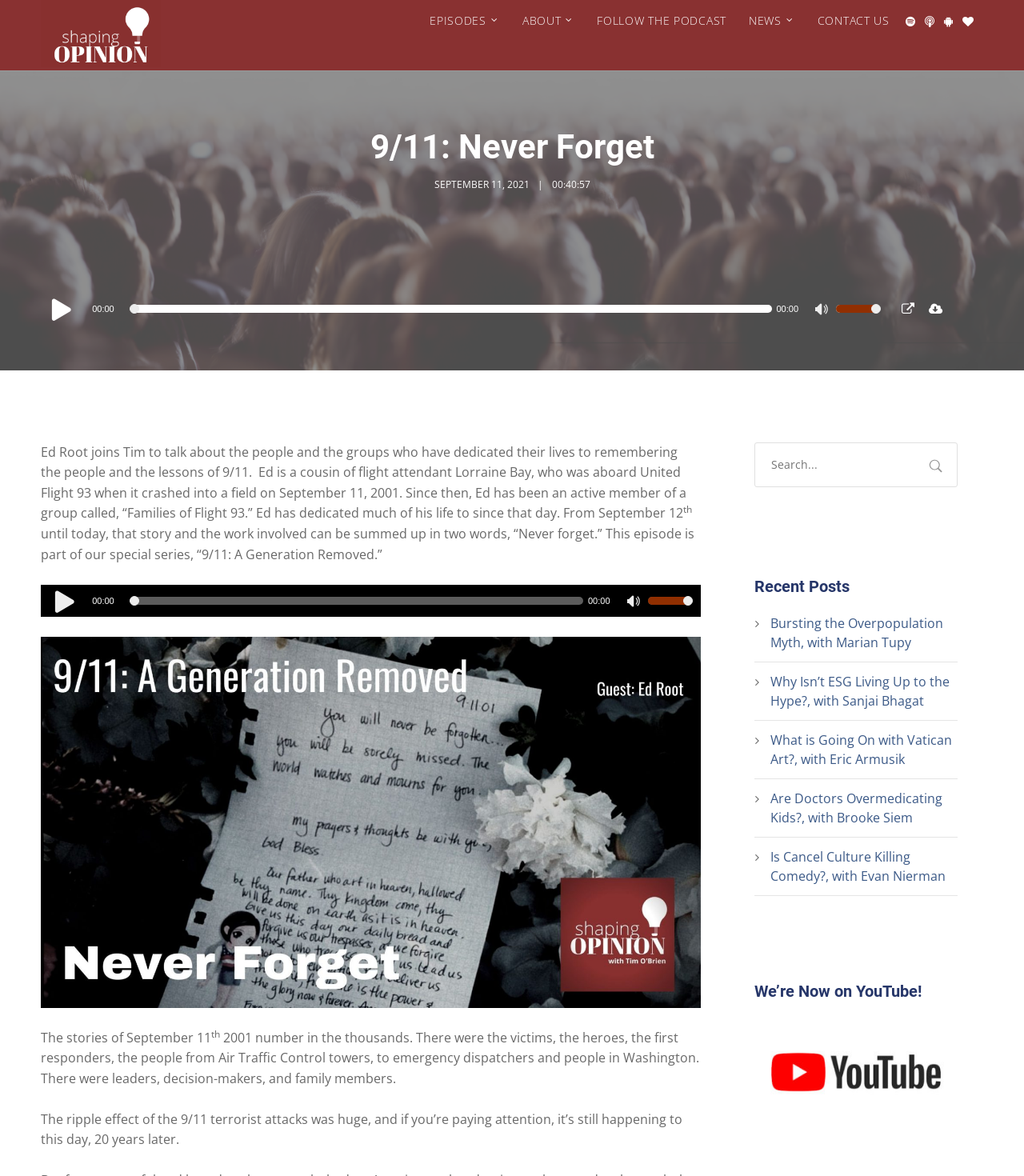Identify the bounding box for the described UI element: "Follow the Podcast".

[0.572, 0.0, 0.72, 0.035]